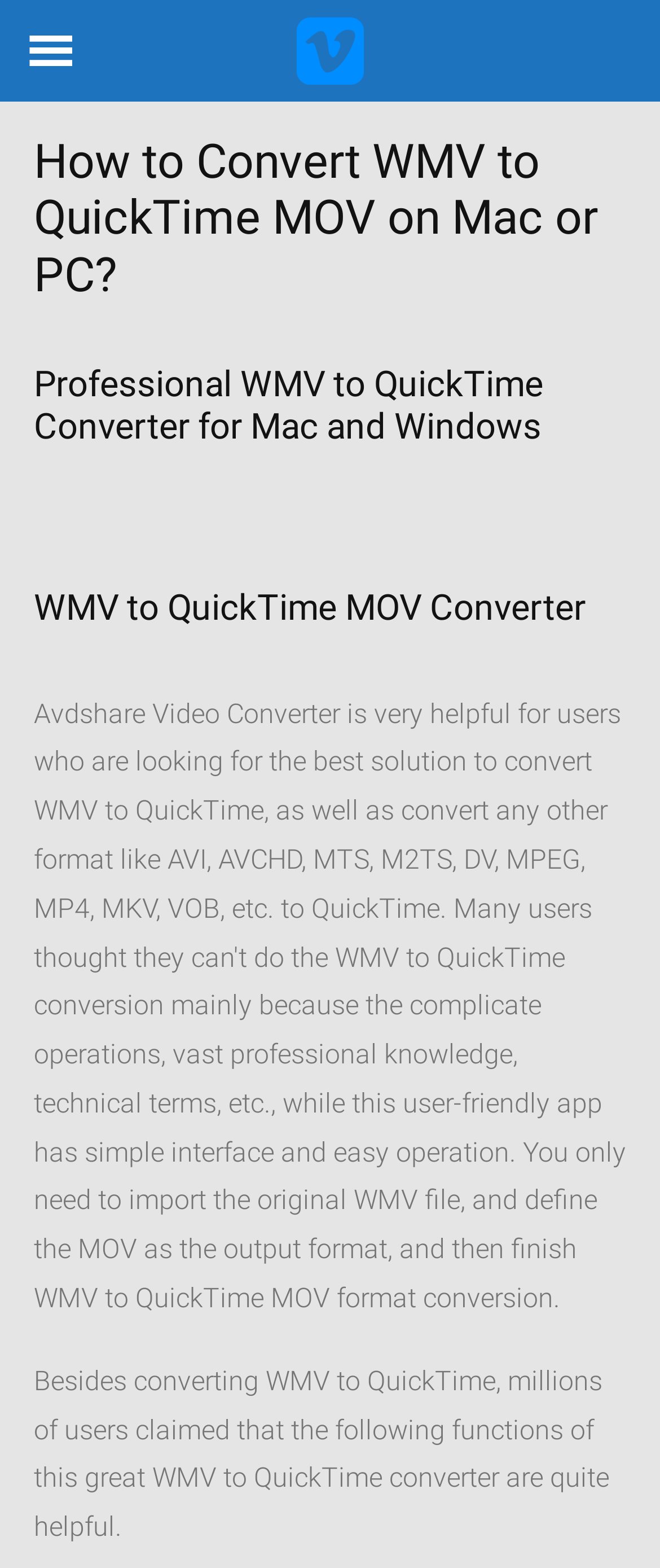Describe all significant elements and features of the webpage.

The webpage is about a WMV to QuickTime MOV converter software for Mac and Windows. At the top, there is a logo image on the left side, accompanied by a link with the same name. Below the logo, there are three headings that introduce the software's functionality. The first heading asks a question, "How to Convert WMV to QuickTime MOV on Mac or PC?", the second heading highlights the software as a "Professional WMV to QuickTime Converter for Mac and Windows", and the third heading simply states the software's name, "WMV to QuickTime MOV Converter". 

Further down, there is a paragraph of text that explains the additional helpful functions of the converter, as claimed by millions of users. This text is positioned near the bottom of the page.